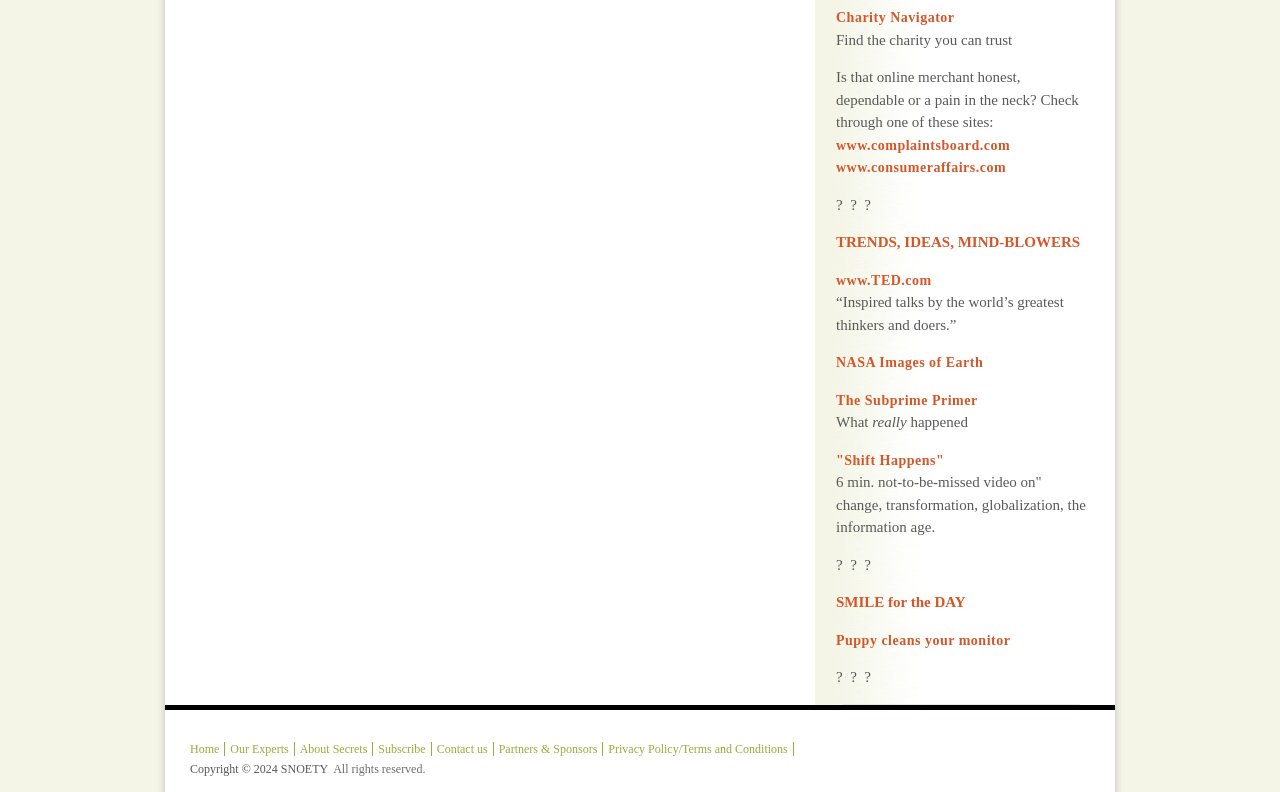Please specify the bounding box coordinates of the area that should be clicked to accomplish the following instruction: "Check out Puppy cleans your monitor". The coordinates should consist of four float numbers between 0 and 1, i.e., [left, top, right, bottom].

[0.653, 0.799, 0.789, 0.818]